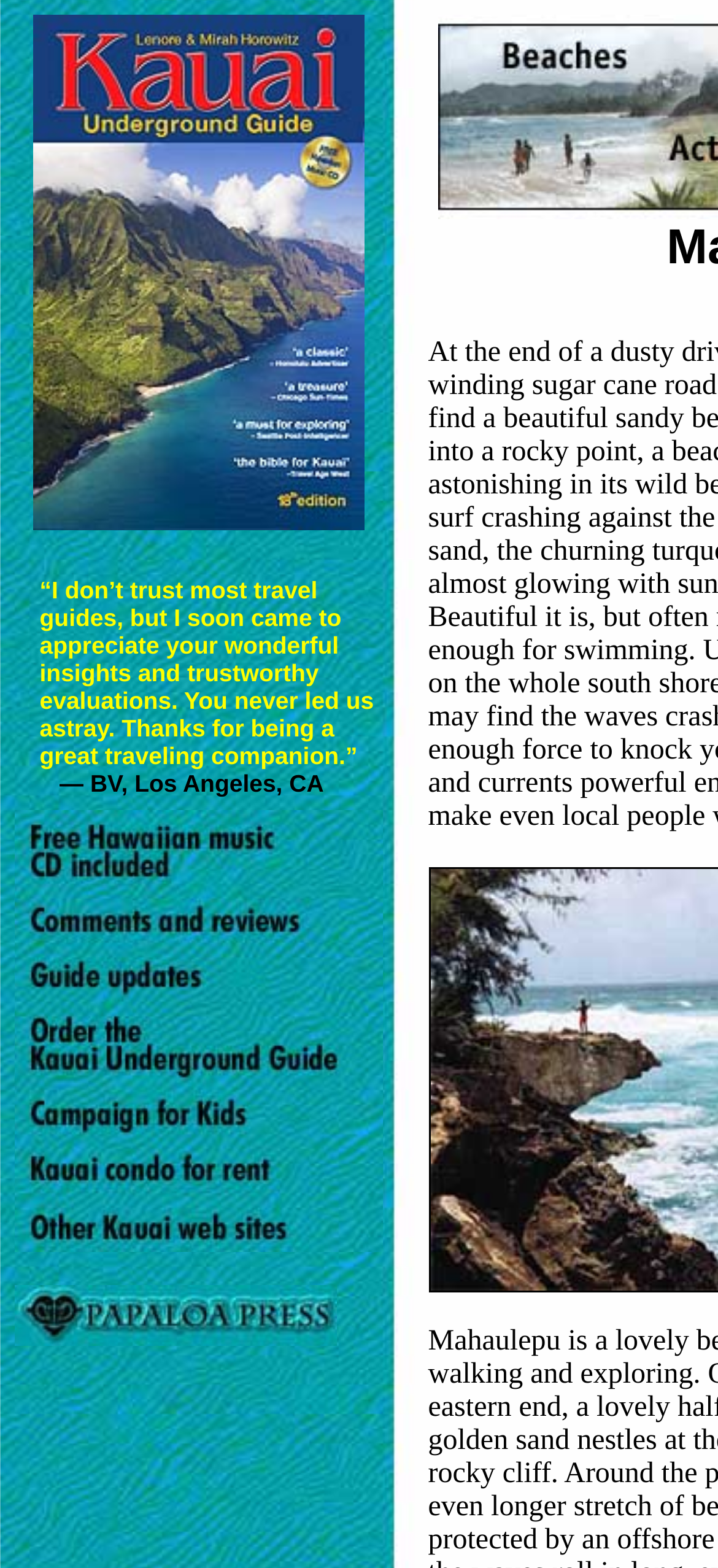Detail the webpage's structure and highlights in your description.

The webpage is about Travel Kauai with the Kauai Underground Guide. At the top, there is a link to "Kauai Underground Guide" accompanied by an image with the same name, positioned slightly above the middle of the page. 

Below the link, there is a table with a single row and cell, containing a testimonial quote from a satisfied customer, BV from Los Angeles, CA, praising the guide's trustworthy evaluations and insights.

To the right of the link and the table, there is a large image taking up a significant portion of the page. 

At the bottom of the page, there is another image with the name "Papaloa Press", positioned near the bottom right corner.